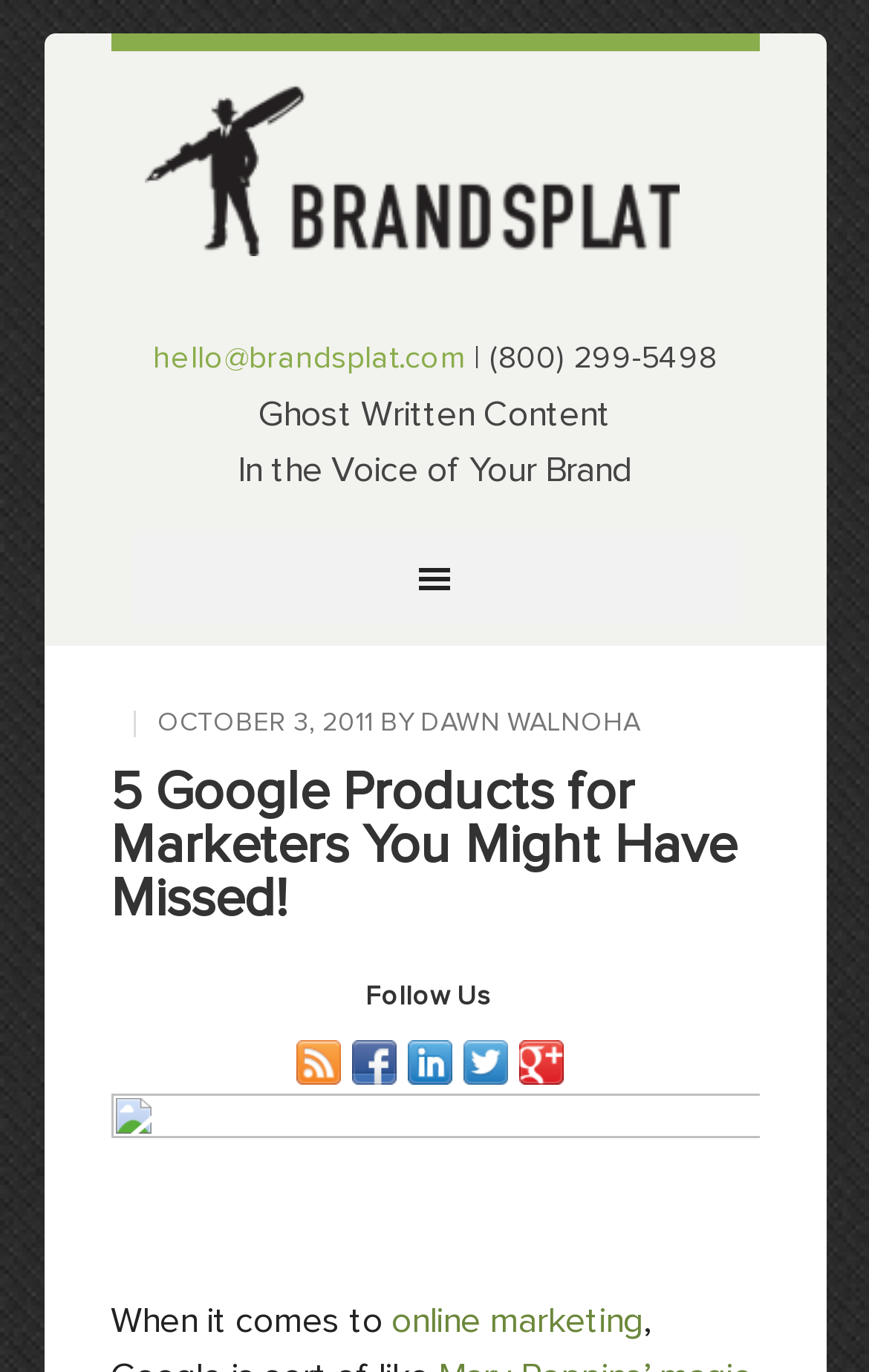Can you extract the primary headline text from the webpage?

5 Google Products for Marketers You Might Have Missed!